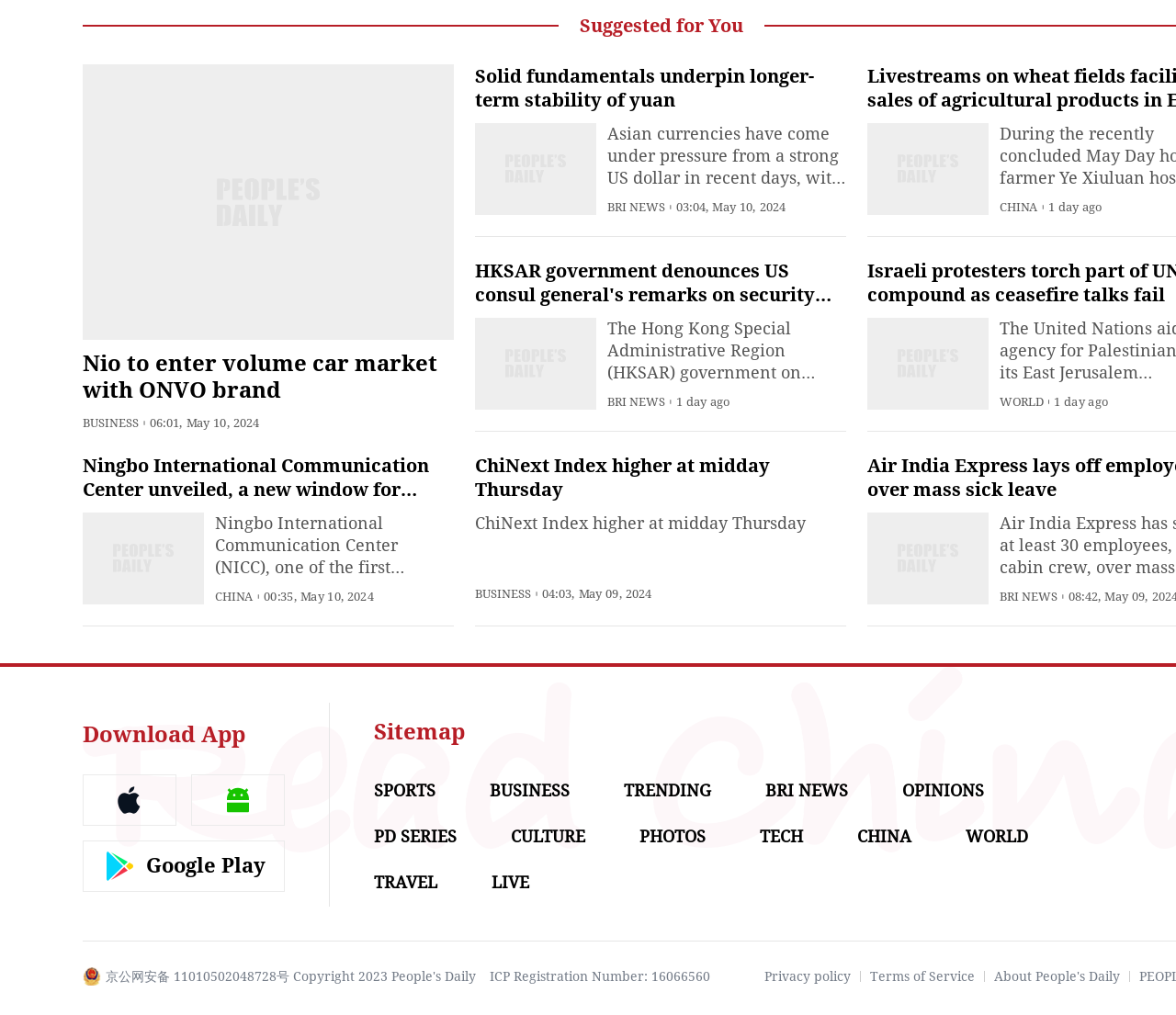Determine the bounding box of the UI component based on this description: "About People's Daily". The bounding box coordinates should be four float values between 0 and 1, i.e., [left, top, right, bottom].

[0.845, 0.955, 0.952, 0.969]